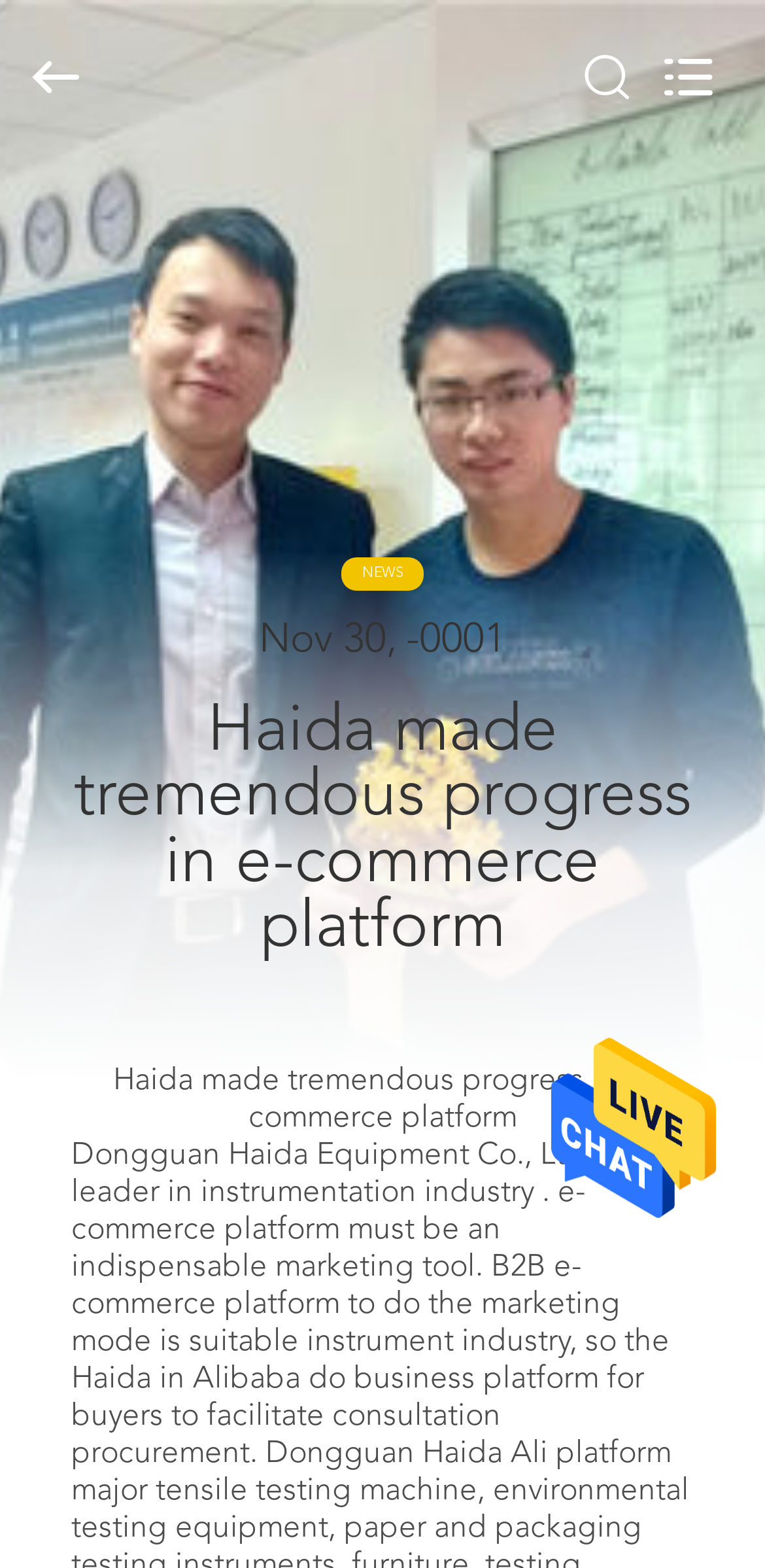Identify the bounding box coordinates of the clickable region necessary to fulfill the following instruction: "view products". The bounding box coordinates should be four float numbers between 0 and 1, i.e., [left, top, right, bottom].

[0.0, 0.17, 0.336, 0.202]